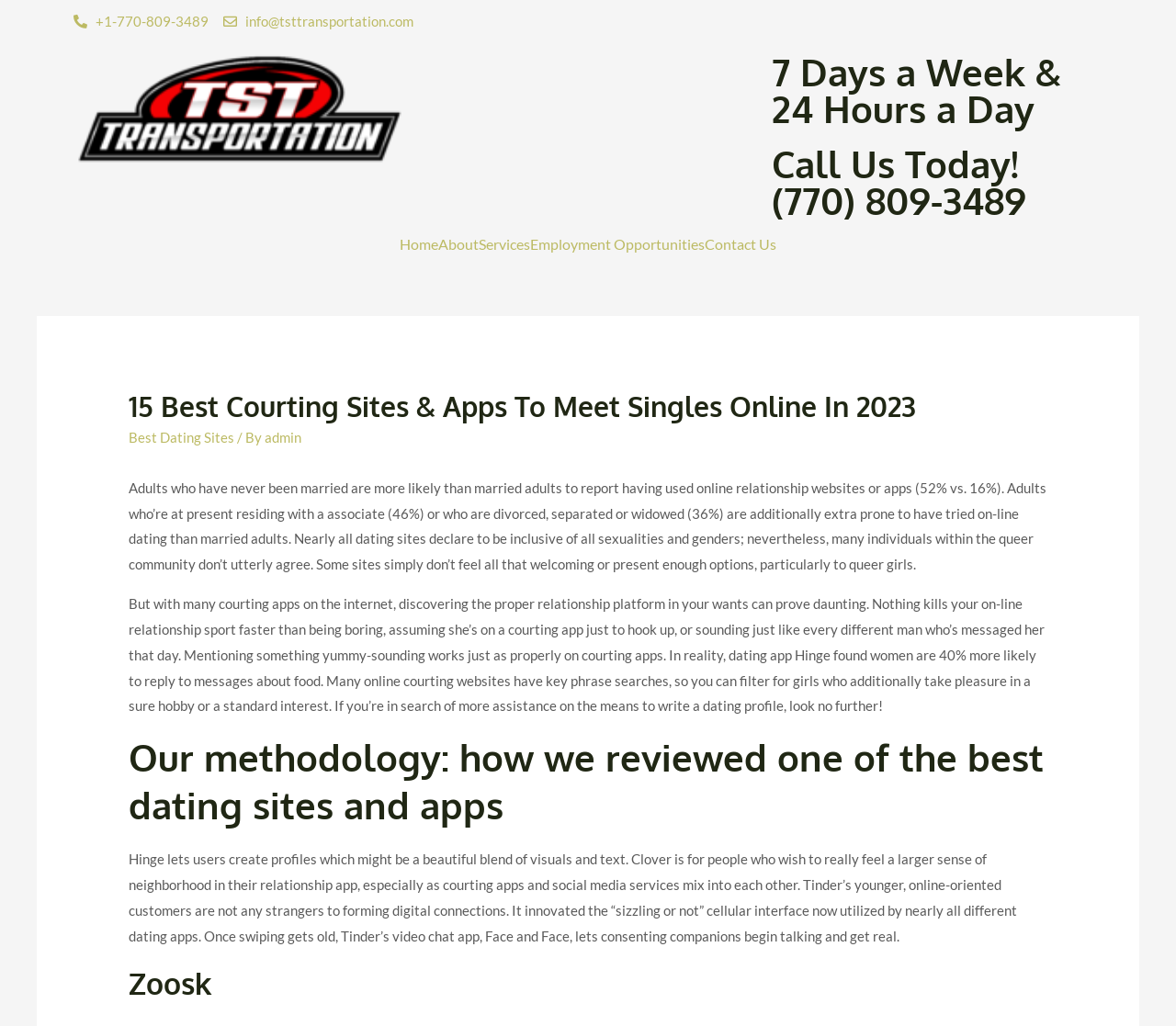Identify the bounding box coordinates of the region that should be clicked to execute the following instruction: "Call the phone number".

[0.062, 0.009, 0.177, 0.034]